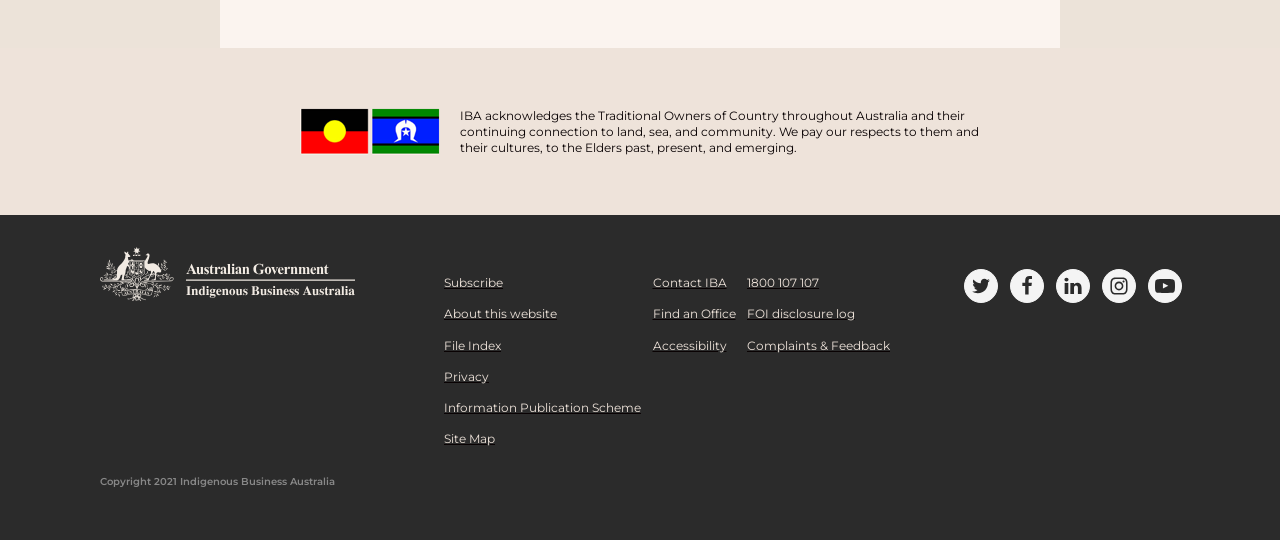Identify the bounding box for the given UI element using the description provided. Coordinates should be in the format (top-left x, top-left y, bottom-right x, bottom-right y) and must be between 0 and 1. Here is the description: File Index

[0.347, 0.621, 0.501, 0.657]